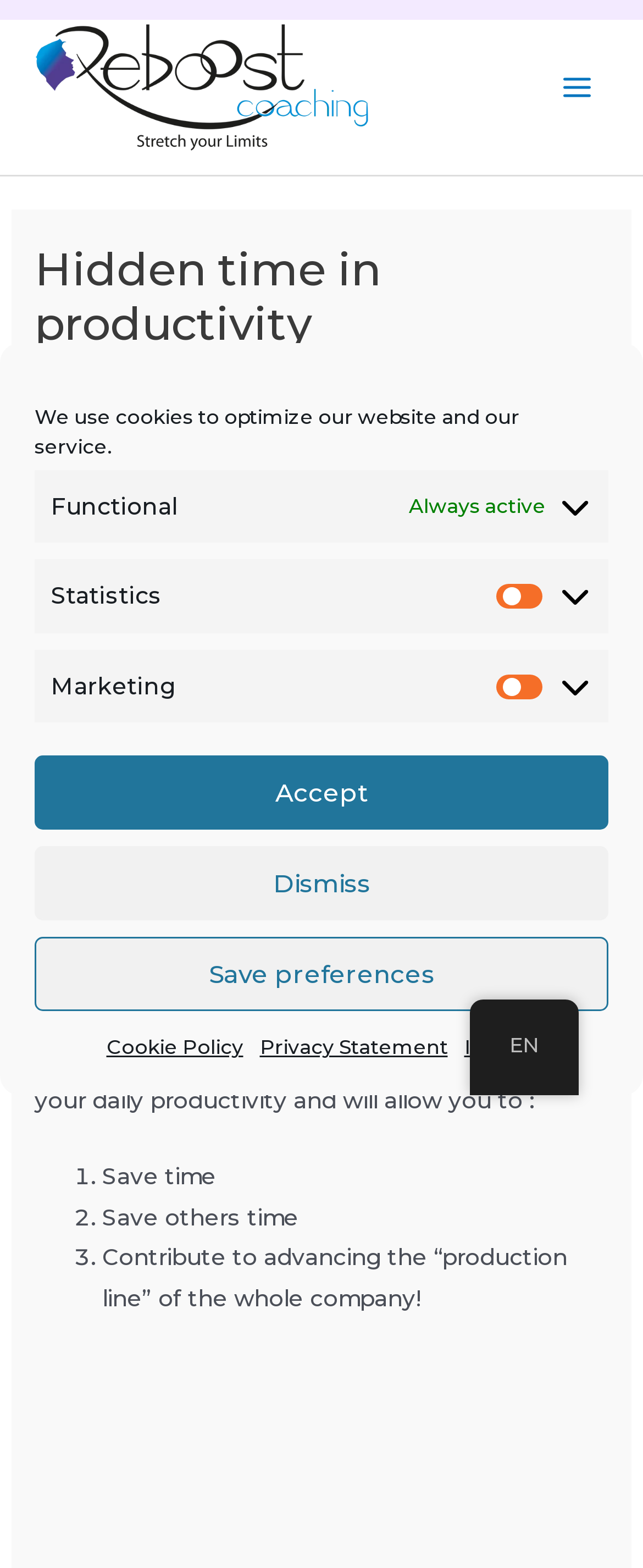What is the concept of 'hidden time'?
Make sure to answer the question with a detailed and comprehensive explanation.

The concept of 'hidden time' is explained on the webpage as a way to save time by doing multiple tasks simultaneously, just like on a production line where an operation can be done while working on another. This concept can be applied to daily productivity to save time and contribute to advancing the 'production line' of the whole company.